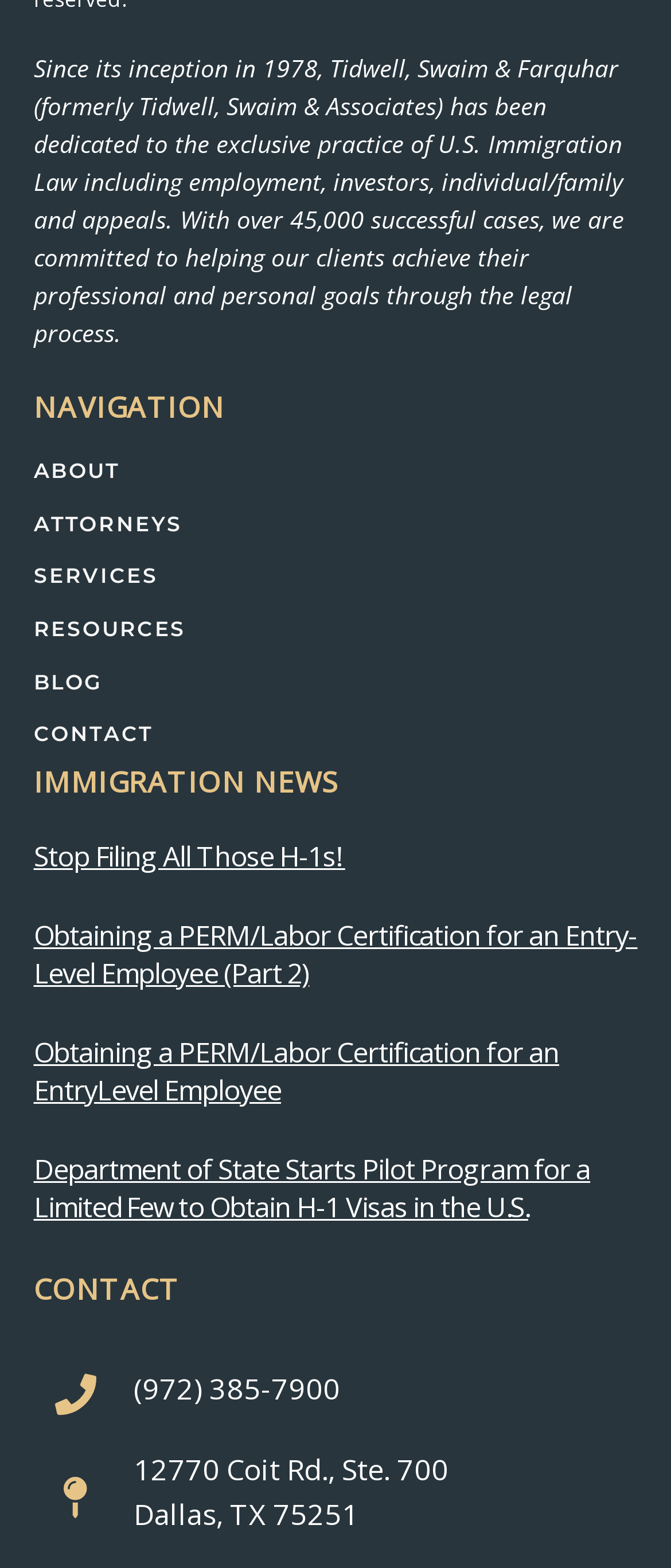Find the bounding box coordinates for the HTML element described in this sentence: "About". Provide the coordinates as four float numbers between 0 and 1, in the format [left, top, right, bottom].

[0.05, 0.284, 0.717, 0.317]